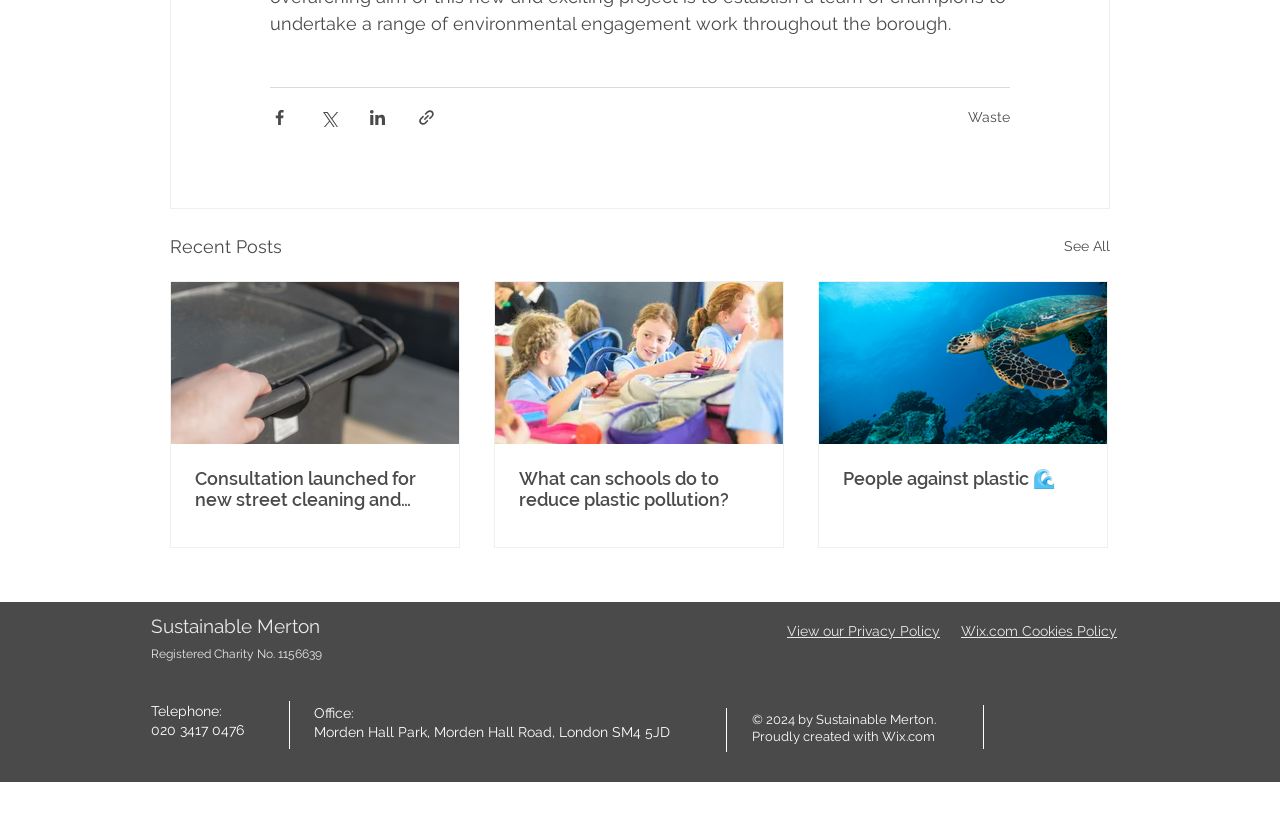What is the telephone number of the charity?
Give a one-word or short phrase answer based on the image.

020 3417 0476